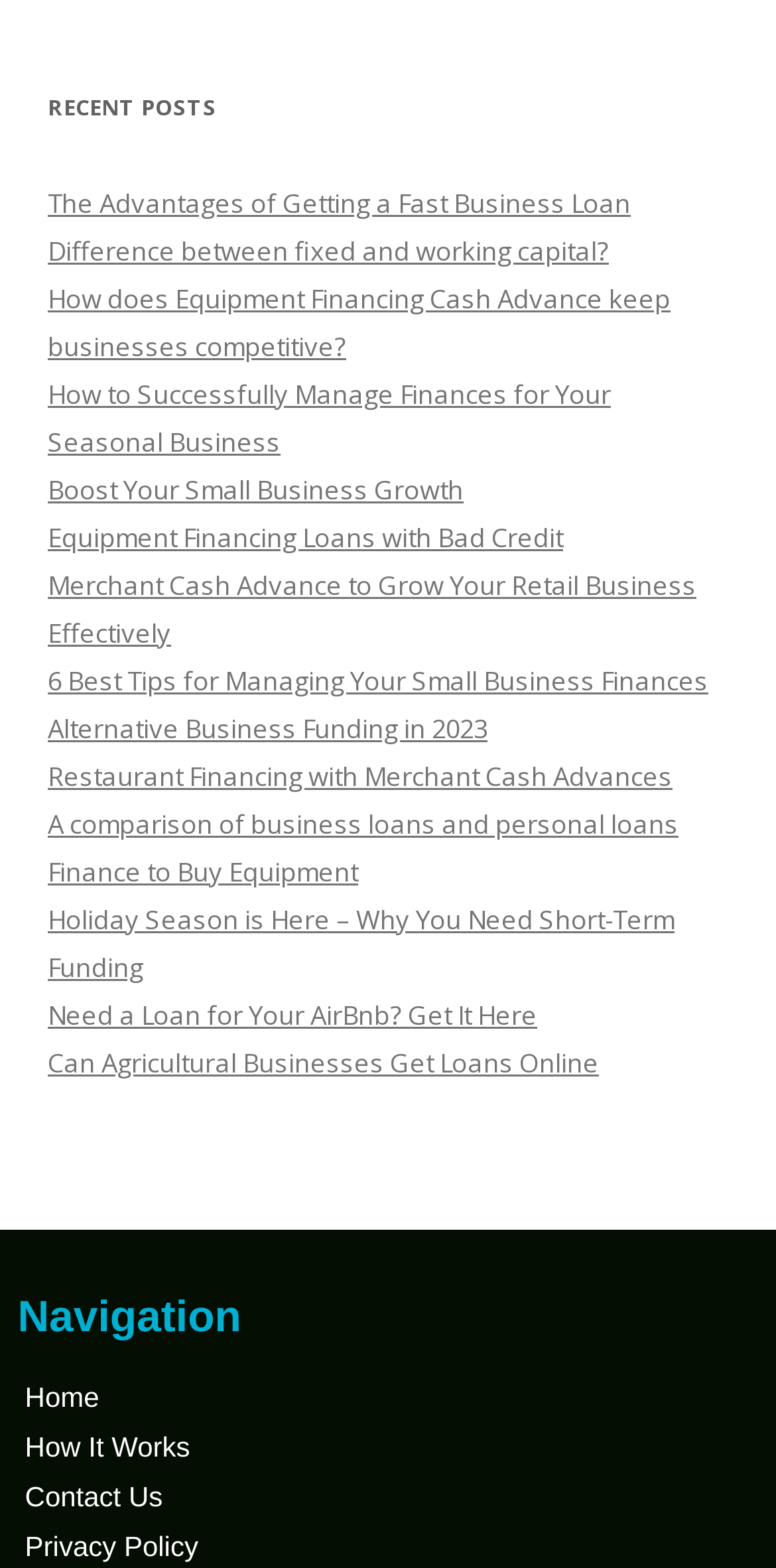Provide the bounding box coordinates of the HTML element this sentence describes: "Home". The bounding box coordinates consist of four float numbers between 0 and 1, i.e., [left, top, right, bottom].

[0.032, 0.881, 0.128, 0.901]